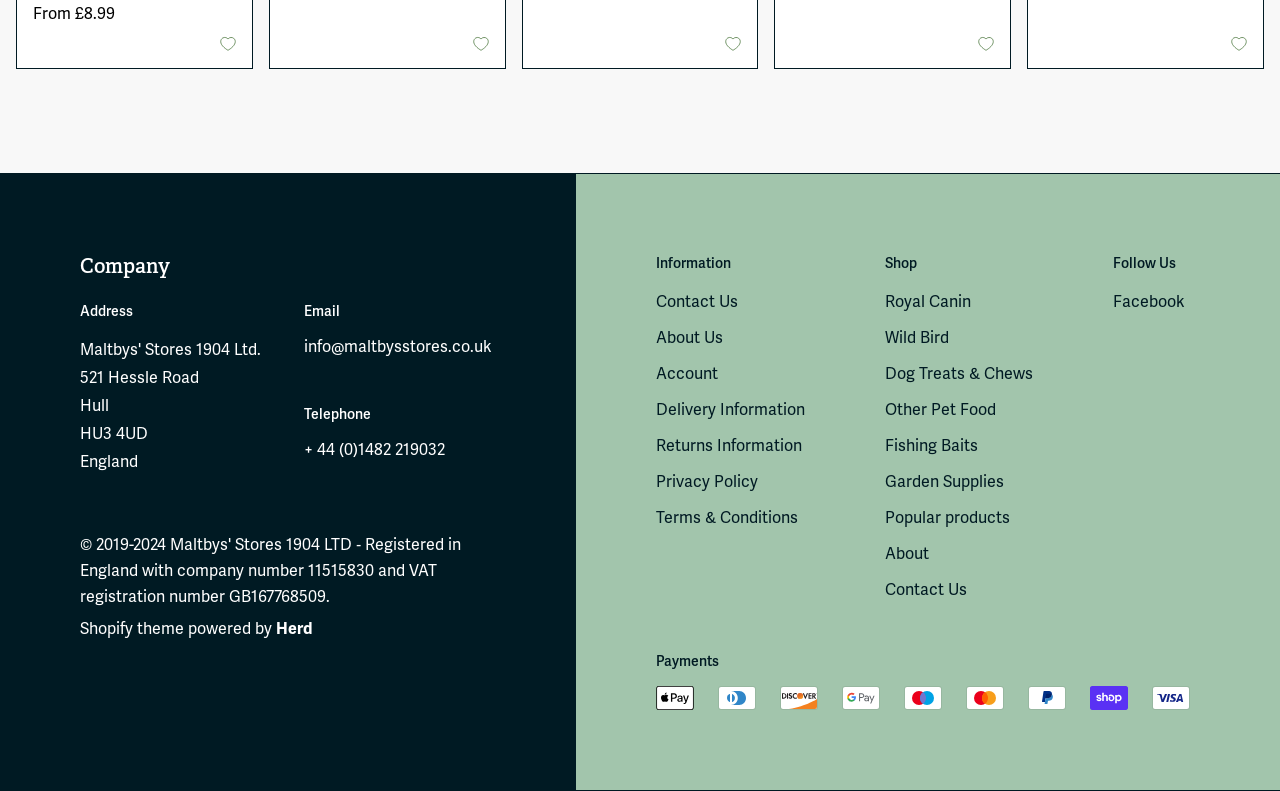Please predict the bounding box coordinates (top-left x, top-left y, bottom-right x, bottom-right y) for the UI element in the screenshot that fits the description: Other Pet Food

[0.691, 0.504, 0.778, 0.531]